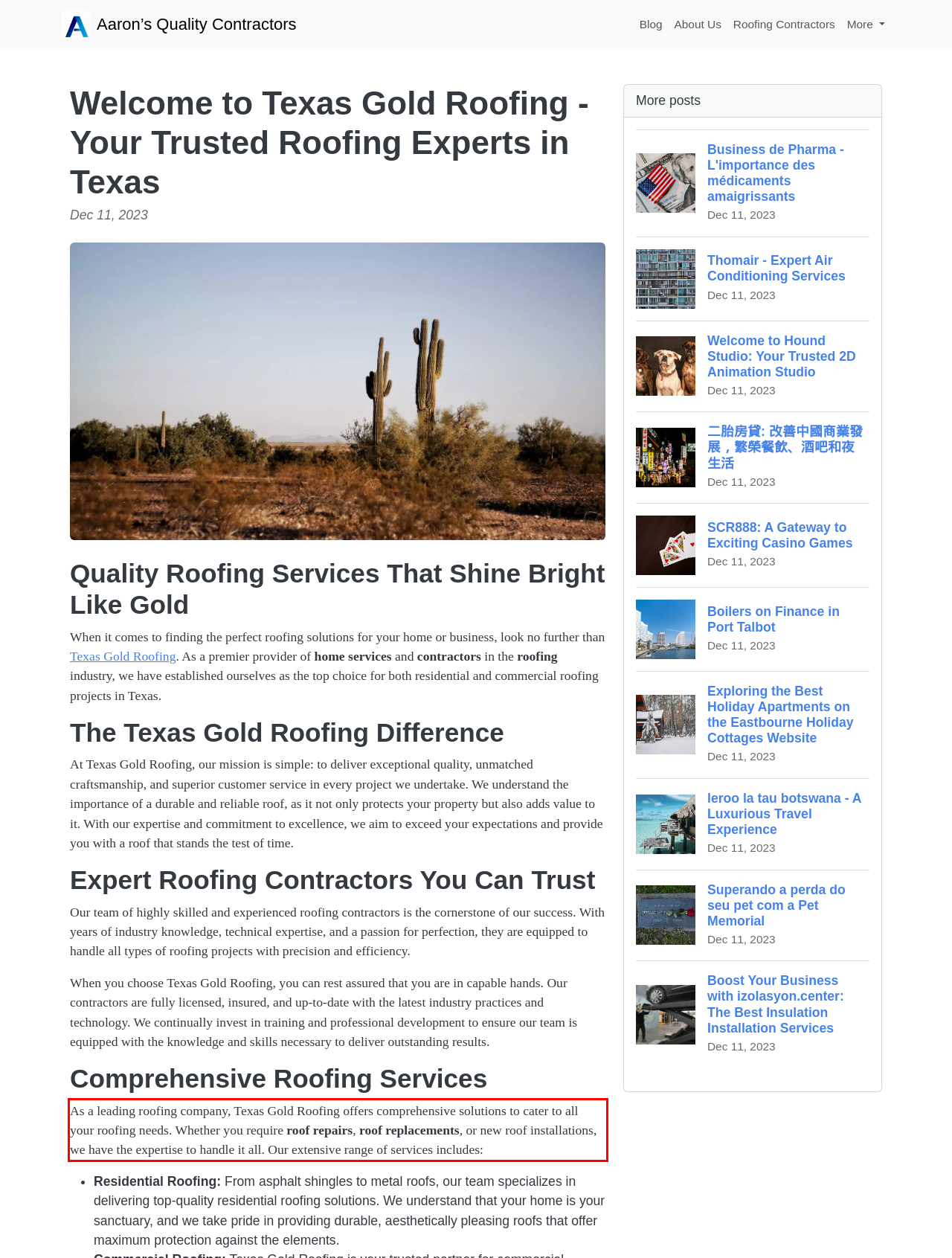Please perform OCR on the UI element surrounded by the red bounding box in the given webpage screenshot and extract its text content.

As a leading roofing company, Texas Gold Roofing offers comprehensive solutions to cater to all your roofing needs. Whether you require roof repairs, roof replacements, or new roof installations, we have the expertise to handle it all. Our extensive range of services includes: